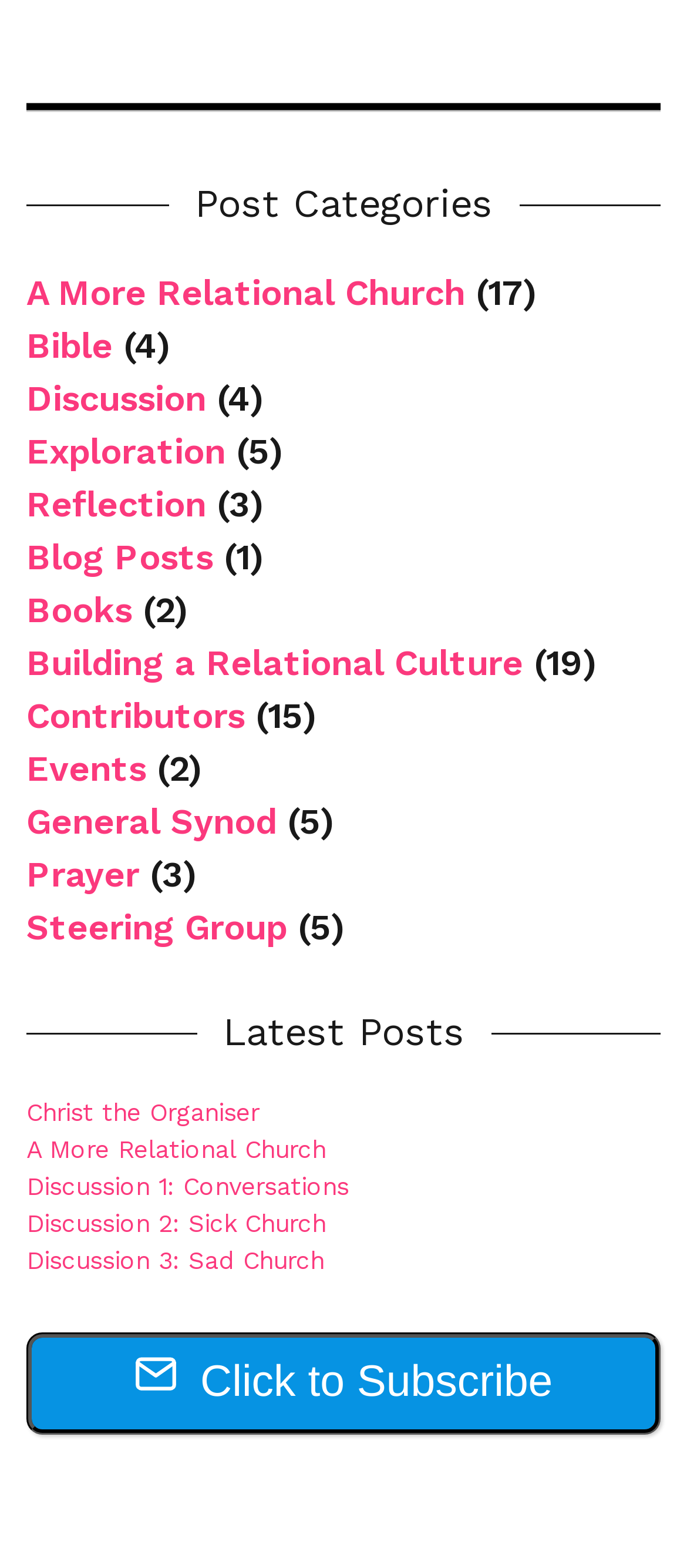Please locate the bounding box coordinates of the element's region that needs to be clicked to follow the instruction: "Subscribe by clicking 'Click to Subscribe'". The bounding box coordinates should be provided as four float numbers between 0 and 1, i.e., [left, top, right, bottom].

[0.038, 0.85, 0.962, 0.915]